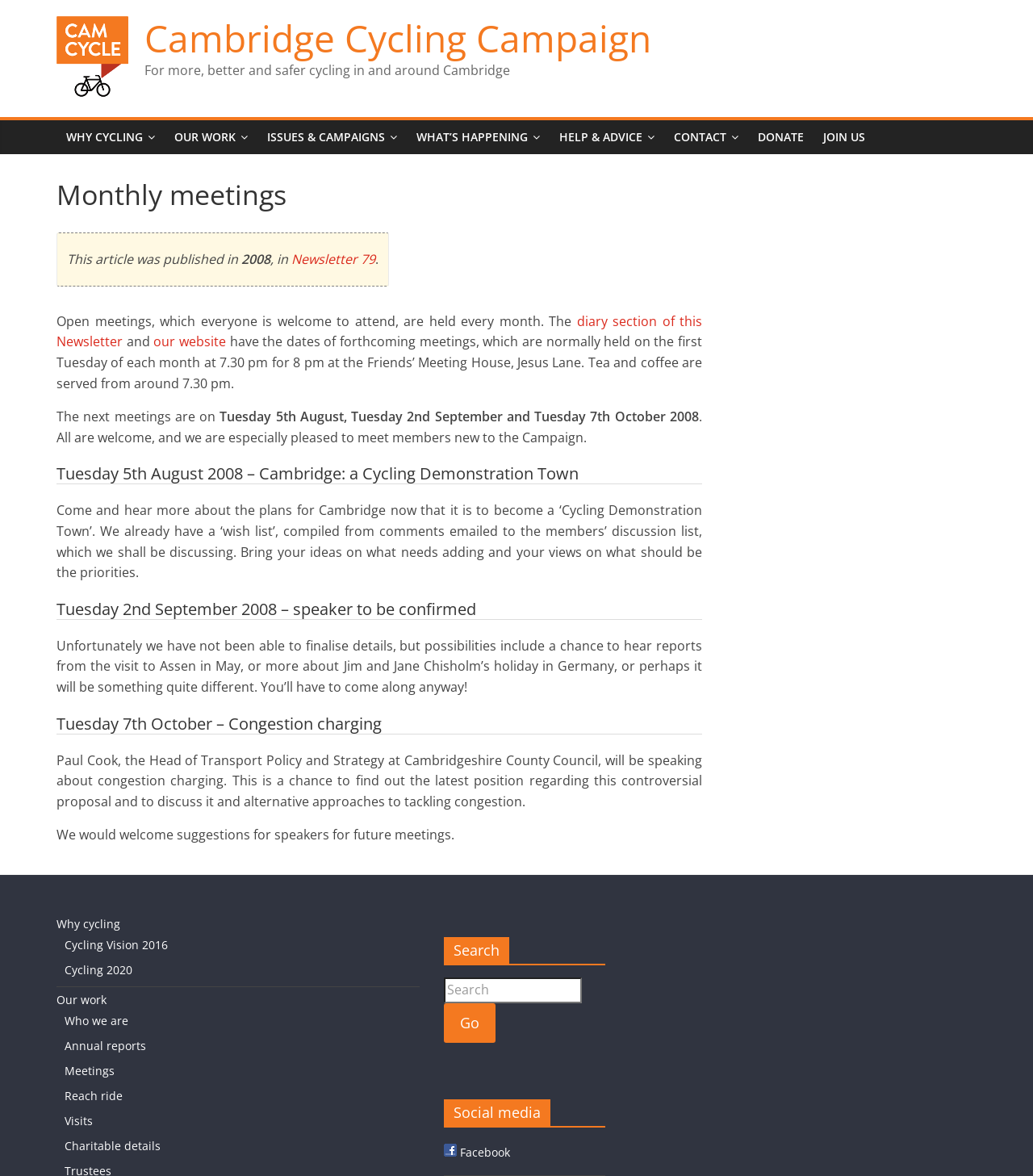Return the bounding box coordinates of the UI element that corresponds to this description: "Our work". The coordinates must be given as four float numbers in the range of 0 and 1, [left, top, right, bottom].

[0.159, 0.102, 0.249, 0.131]